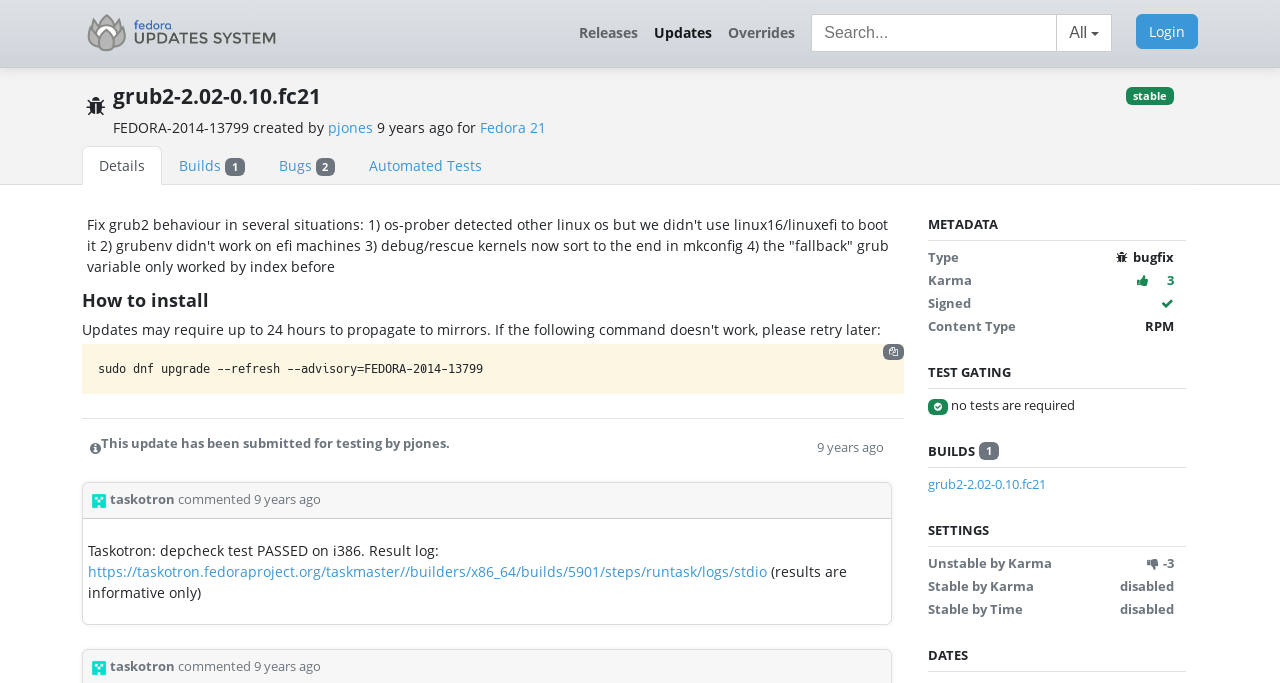Bounding box coordinates must be specified in the format (top-left x, top-left y, bottom-right x, bottom-right y). All values should be floating point numbers between 0 and 1. What are the bounding box coordinates of the UI element described as: 9 years ago

[0.198, 0.964, 0.251, 0.989]